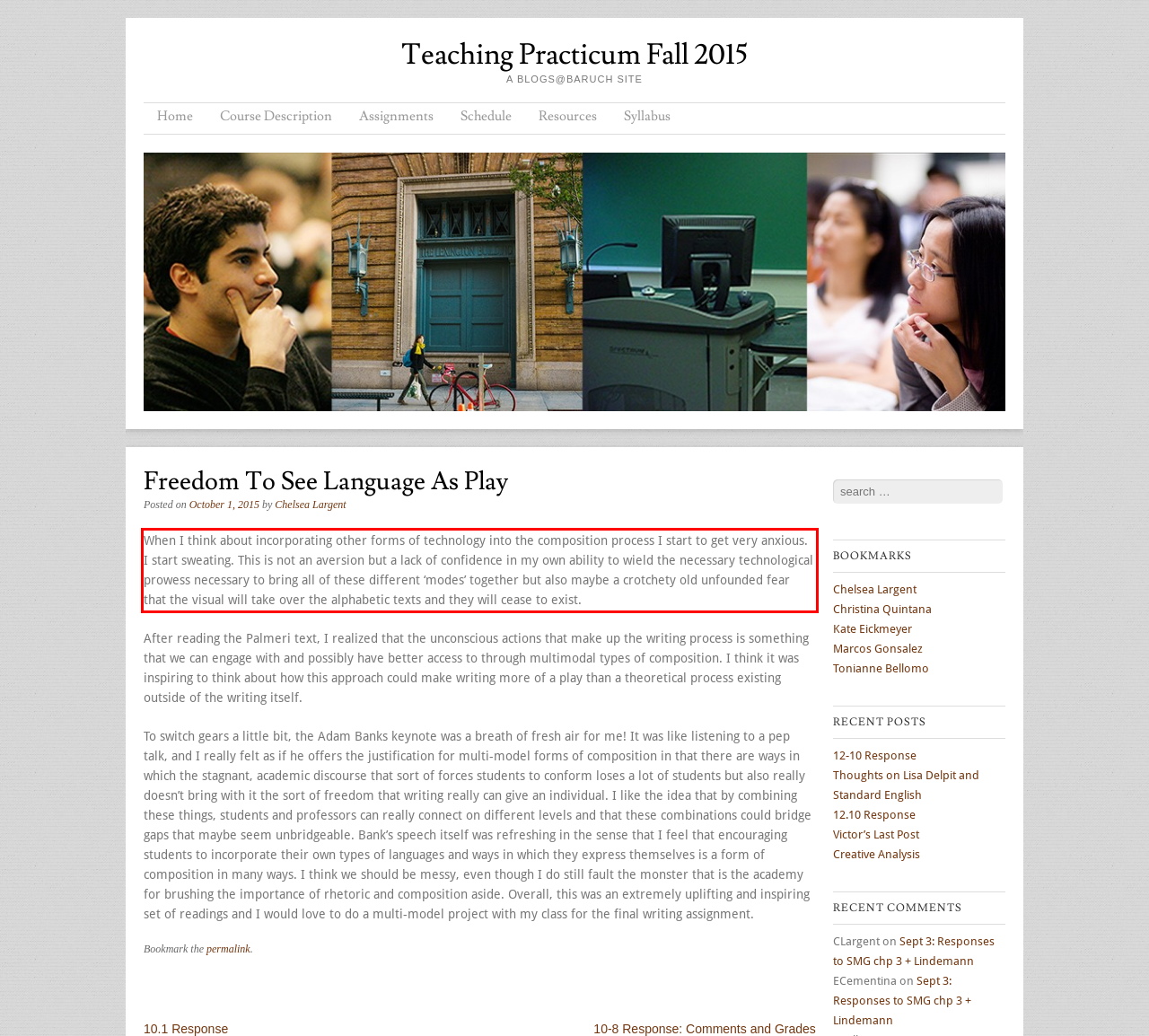Within the screenshot of the webpage, locate the red bounding box and use OCR to identify and provide the text content inside it.

When I think about incorporating other forms of technology into the composition process I start to get very anxious. I start sweating. This is not an aversion but a lack of confidence in my own ability to wield the necessary technological prowess necessary to bring all of these different ‘modes’ together but also maybe a crotchety old unfounded fear that the visual will take over the alphabetic texts and they will cease to exist.